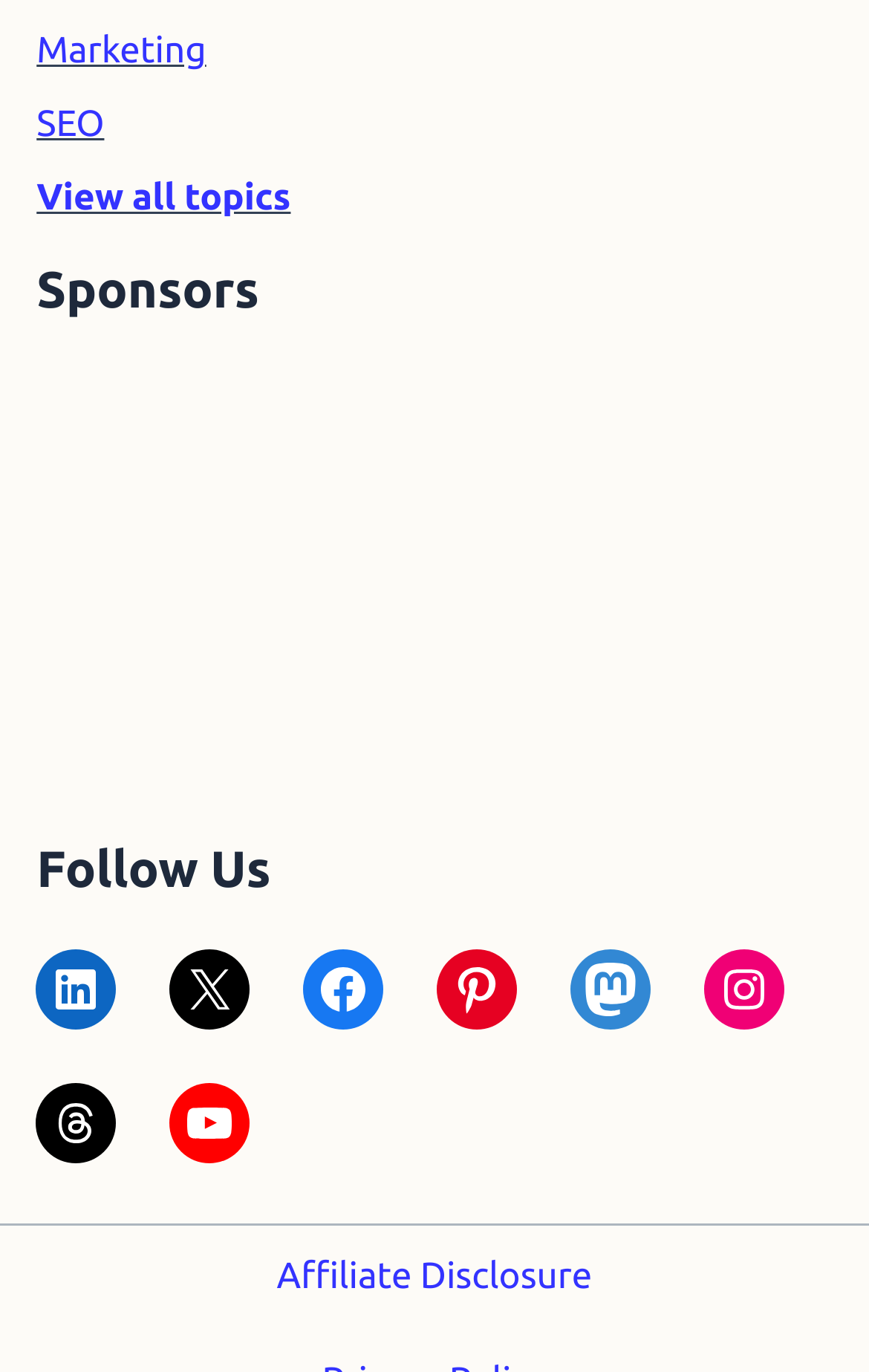Could you highlight the region that needs to be clicked to execute the instruction: "Follow WittySparks on LinkedIn"?

[0.042, 0.692, 0.134, 0.751]